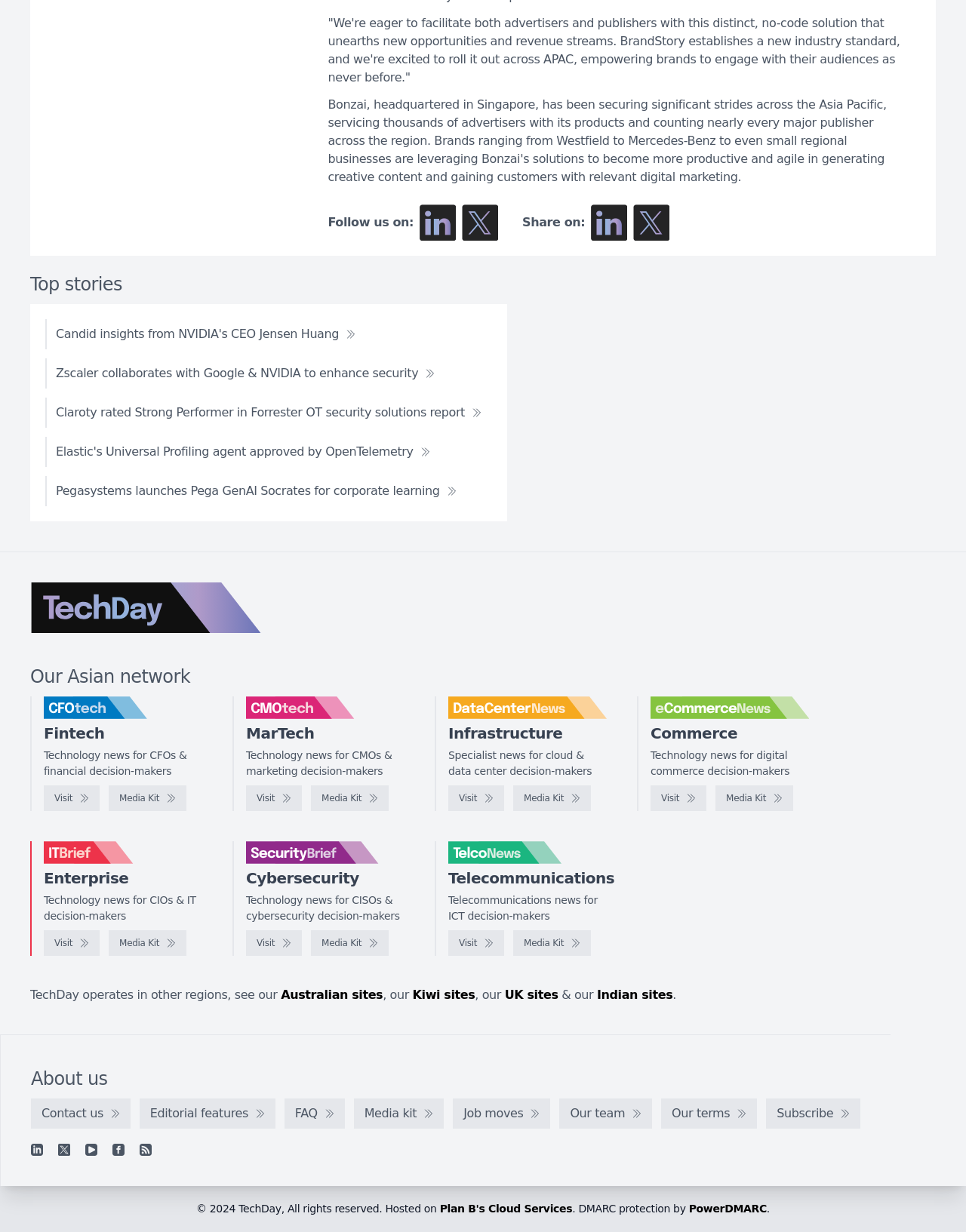Specify the bounding box coordinates of the area to click in order to execute this command: 'Check out IT Brief'. The coordinates should consist of four float numbers ranging from 0 to 1, and should be formatted as [left, top, right, bottom].

[0.045, 0.755, 0.103, 0.776]